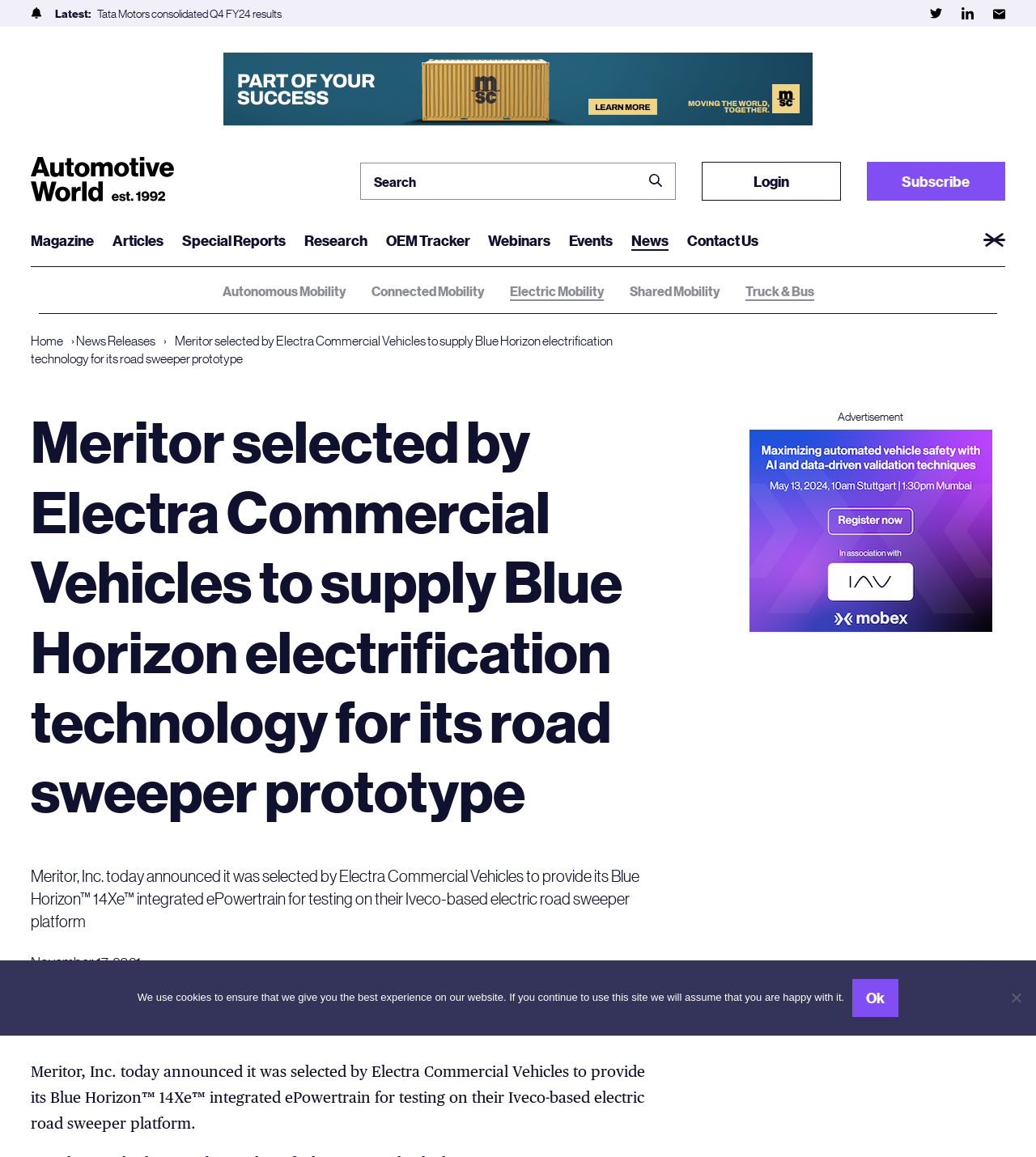What is the date of the news release?
Based on the image, provide a one-word or brief-phrase response.

November 17, 2021